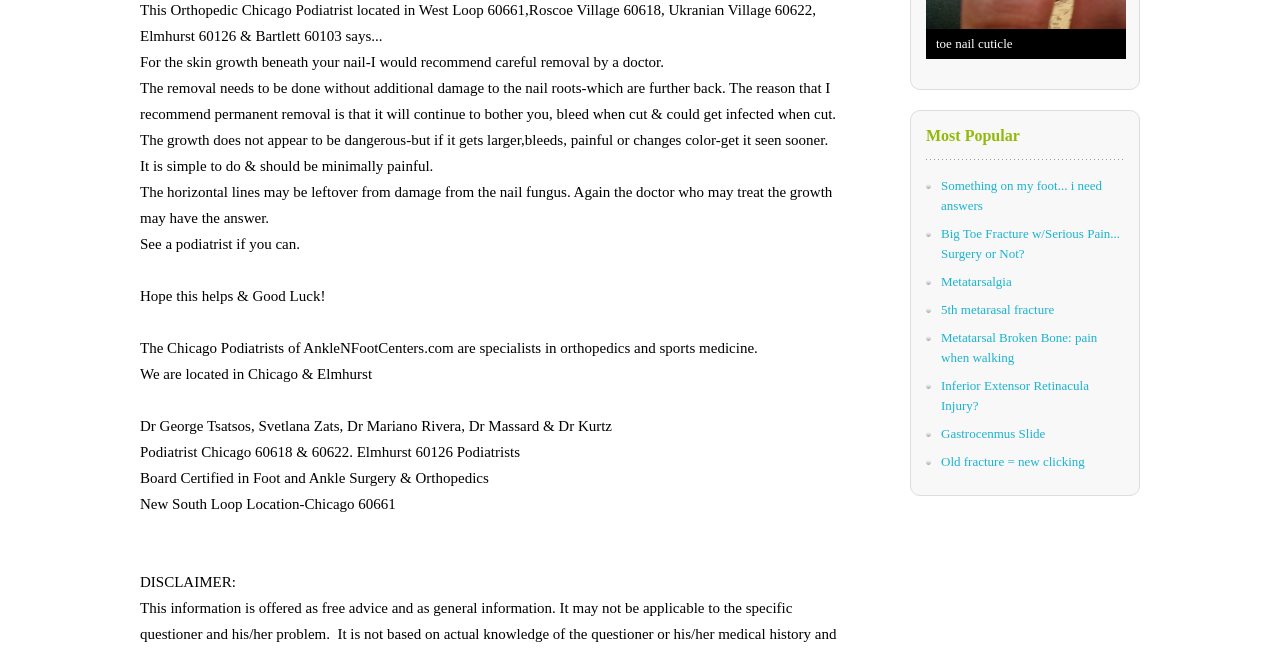For the element described, predict the bounding box coordinates as (top-left x, top-left y, bottom-right x, bottom-right y). All values should be between 0 and 1. Element description: parent_node: toe nail cuticle

[0.723, 0.017, 0.88, 0.04]